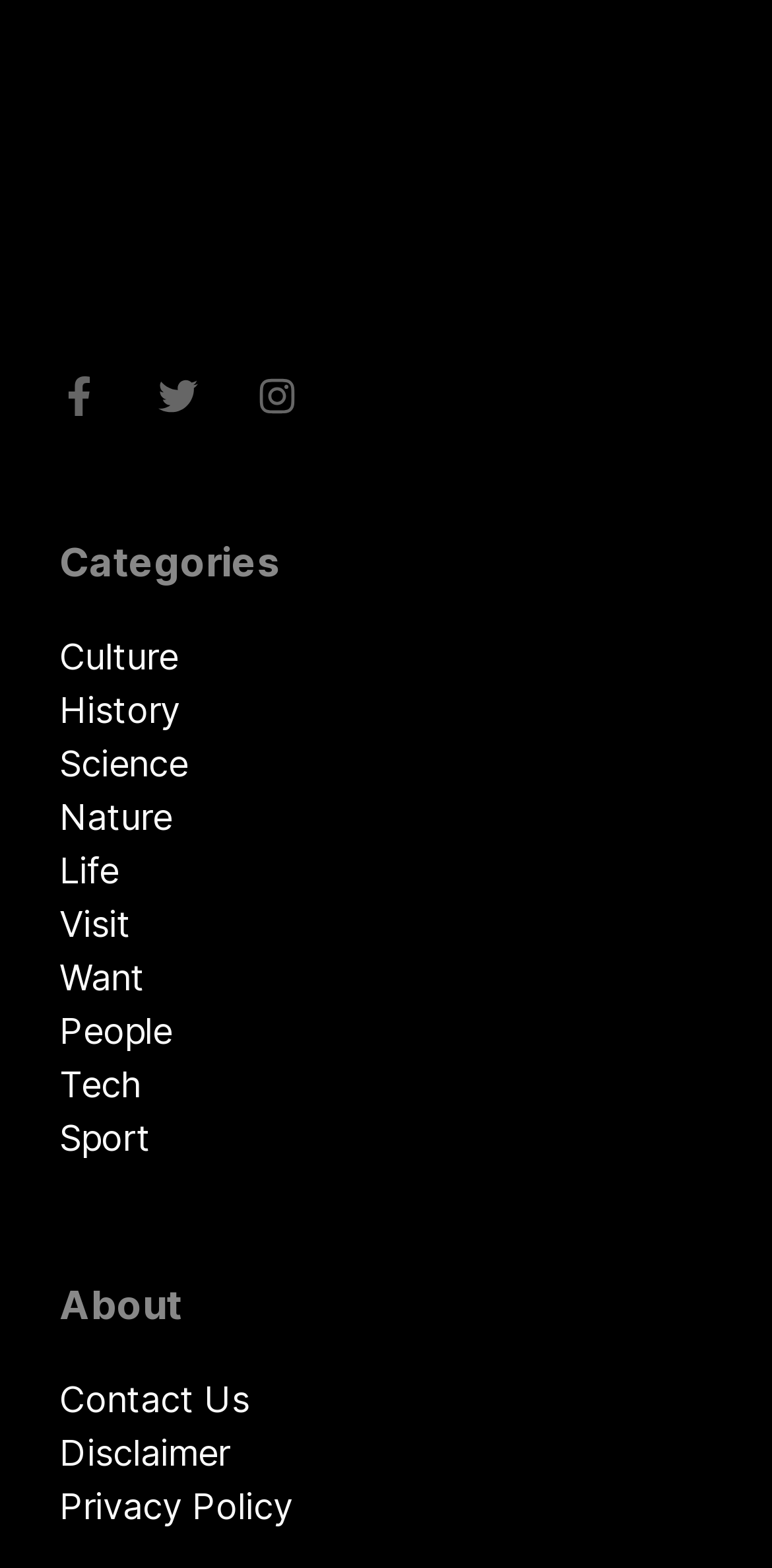Reply to the question with a brief word or phrase: What categories are listed on the webpage?

Culture, History, Science, etc.